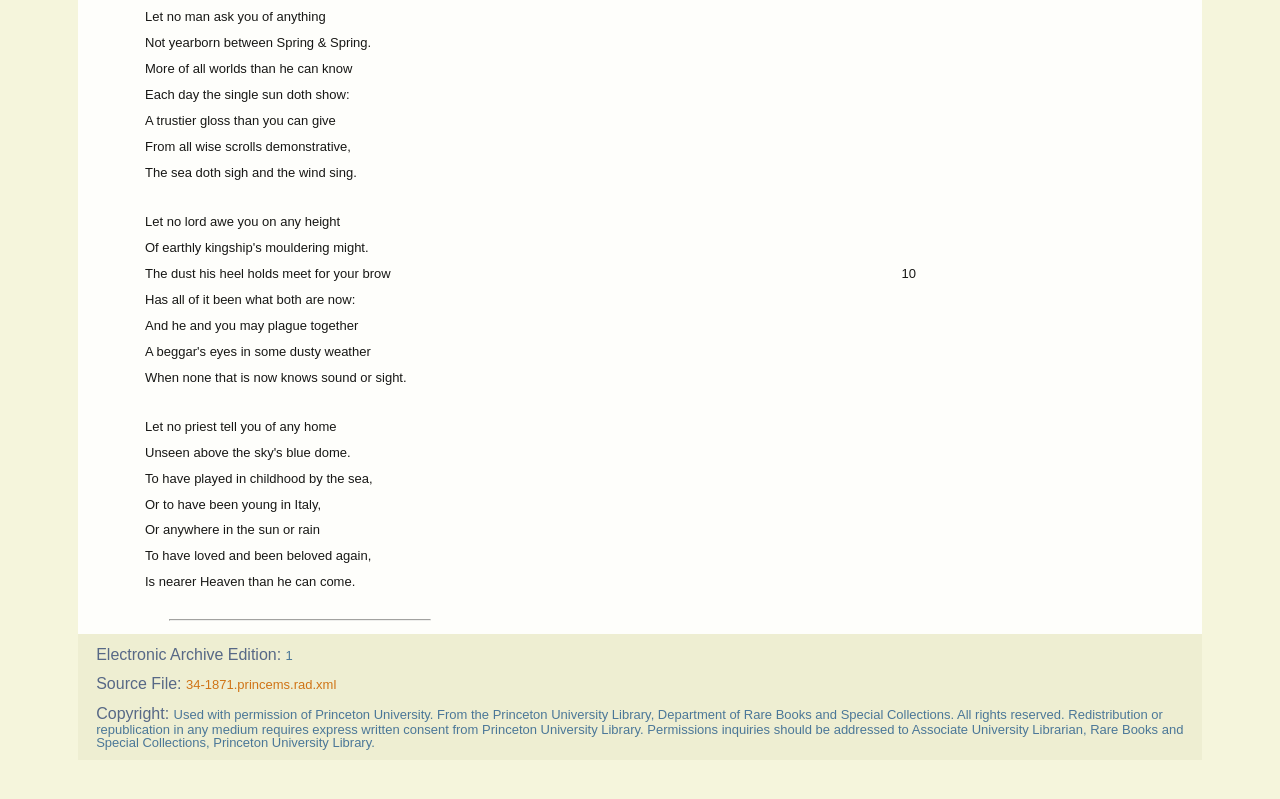Provide the bounding box coordinates of the UI element that matches the description: "34-1871.princems.rad.xml".

[0.145, 0.848, 0.263, 0.867]